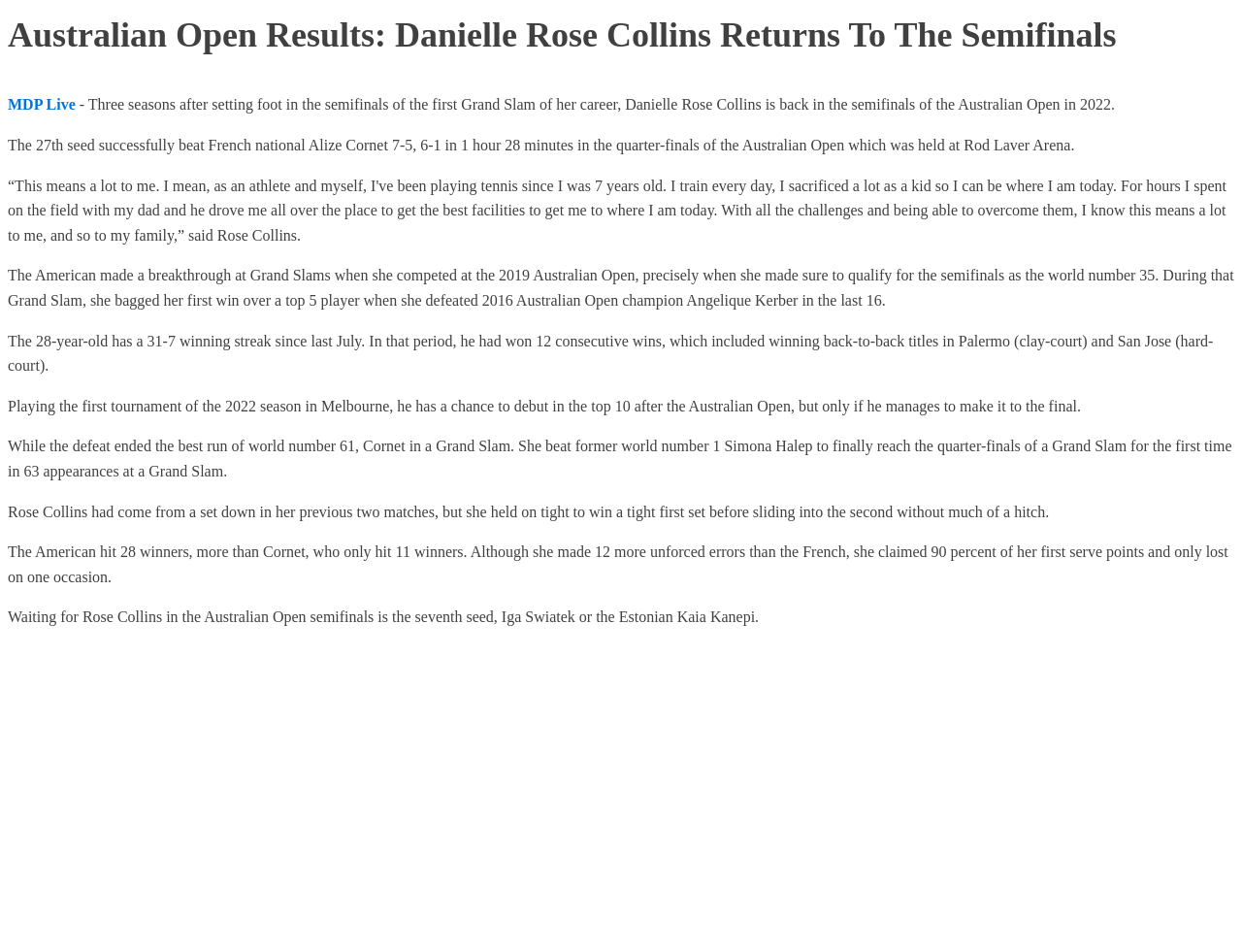Please use the details from the image to answer the following question comprehensively:
What is the ranking of Iga Swiatek mentioned in the article?

The article mentions that Danielle Rose Collins will face either the seventh seed, Iga Swiatek, or the Estonian Kaia Kanepi in the Australian Open semifinals.